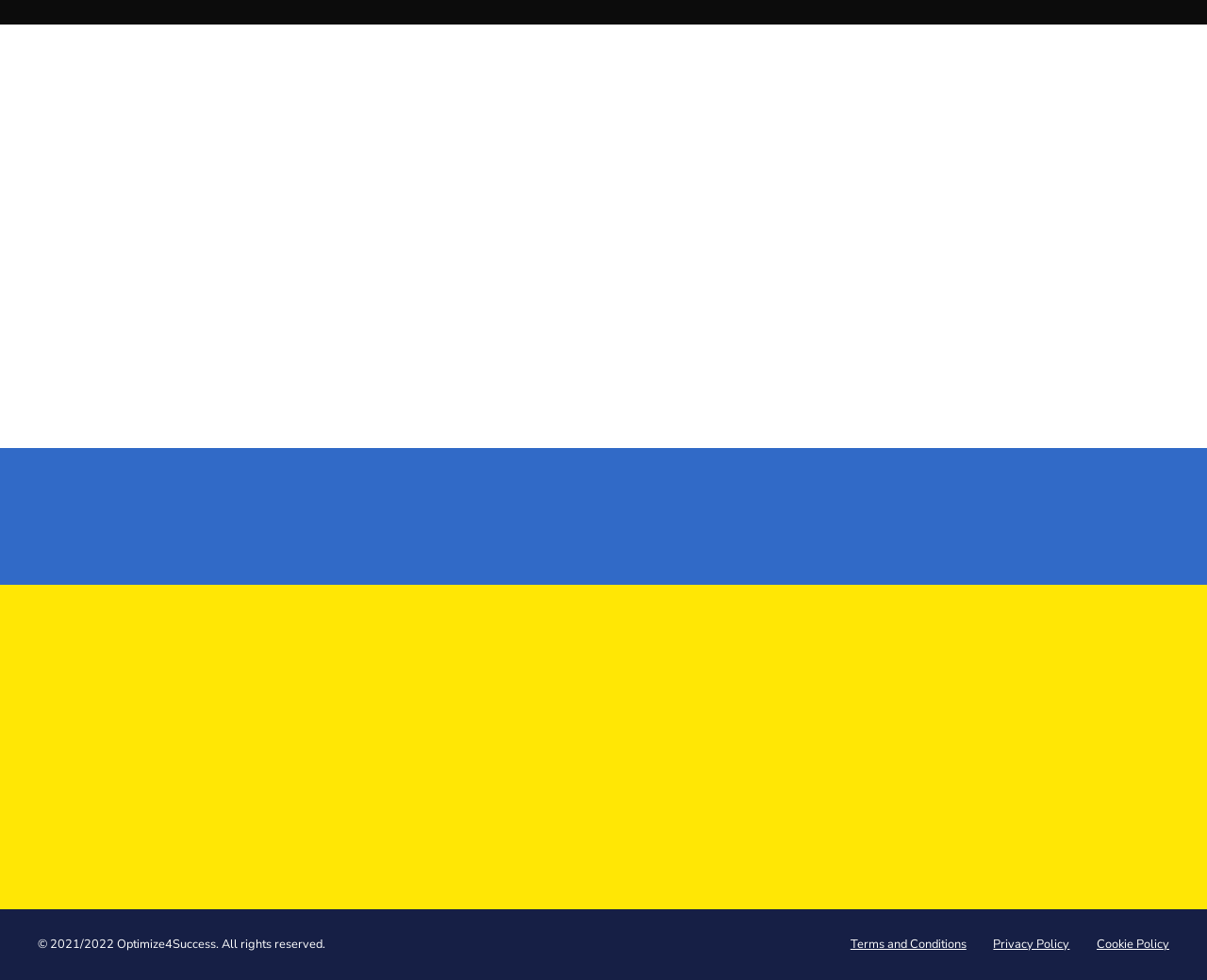Please look at the image and answer the question with a detailed explanation: How can I contact the company?

I can contact the company through phone by calling (888) 698-7295, through email by sending a message to go@optimize4success.com, or through their physical address at 303 N Glenoaks Blvd Suite 200, Burbank CA, 91502.